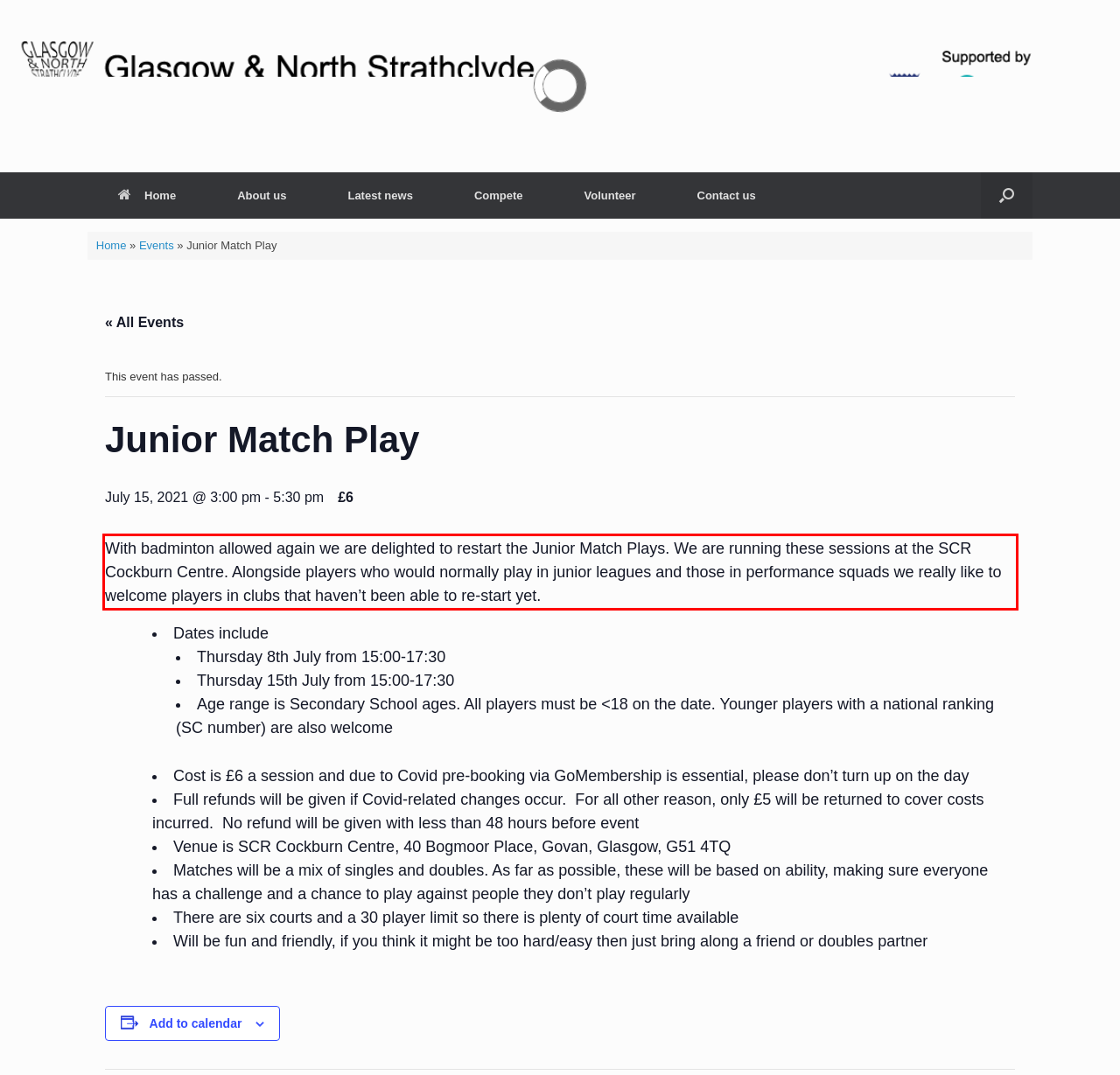Please extract the text content from the UI element enclosed by the red rectangle in the screenshot.

With badminton allowed again we are delighted to restart the Junior Match Plays. We are running these sessions at the SCR Cockburn Centre. Alongside players who would normally play in junior leagues and those in performance squads we really like to welcome players in clubs that haven’t been able to re-start yet.